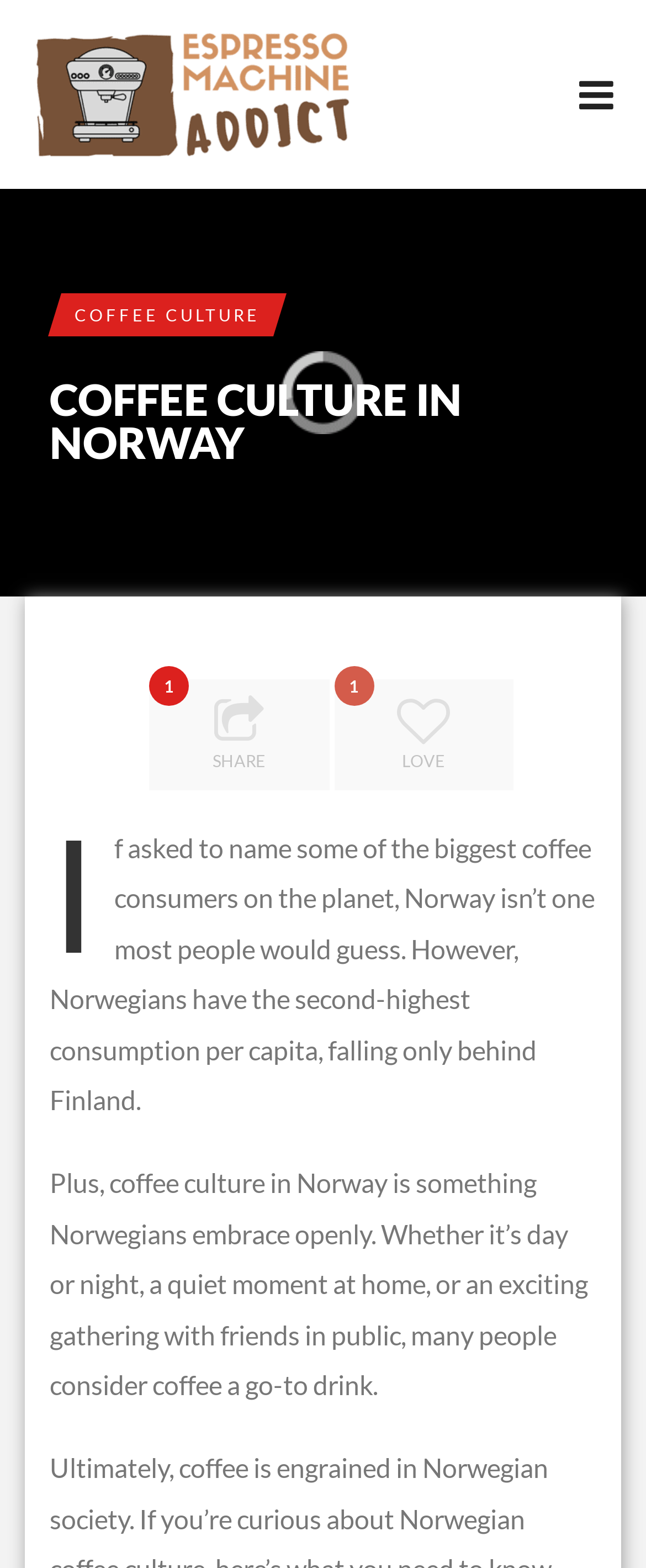Please determine the bounding box coordinates for the UI element described as: "1Love".

[0.517, 0.433, 0.795, 0.504]